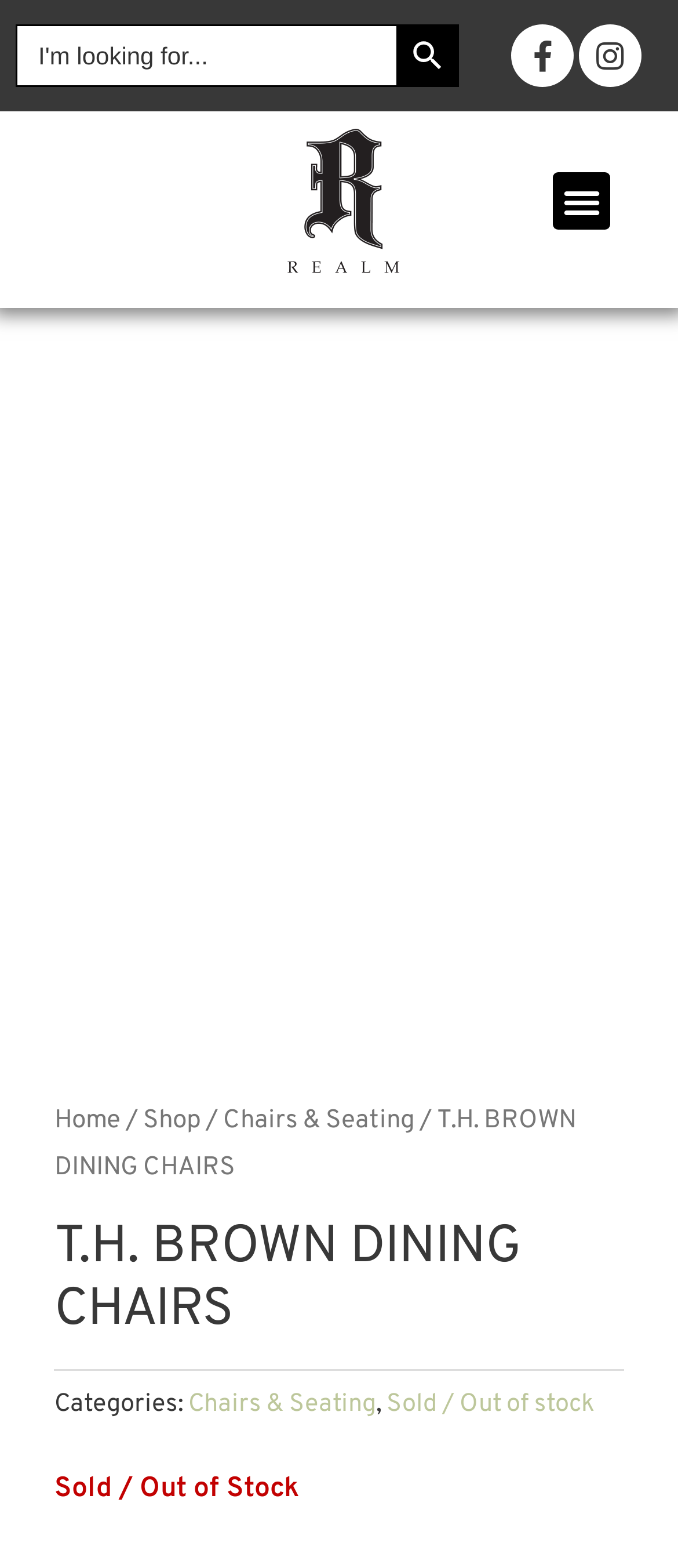What is the status of the product?
Give a one-word or short phrase answer based on the image.

Sold / Out of Stock